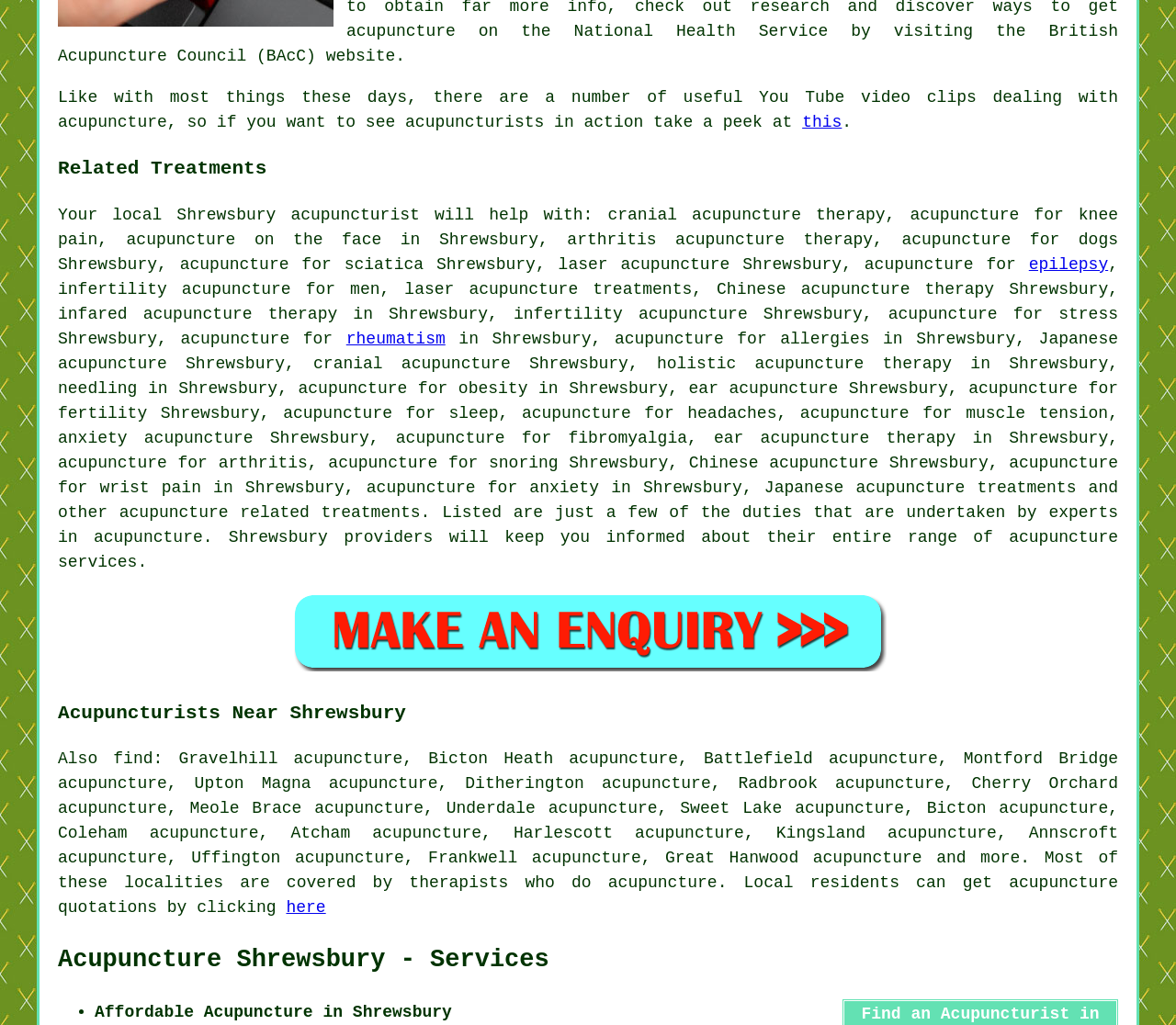Provide your answer in one word or a succinct phrase for the question: 
What is the topic of the webpage?

Acupuncture in Shrewsbury